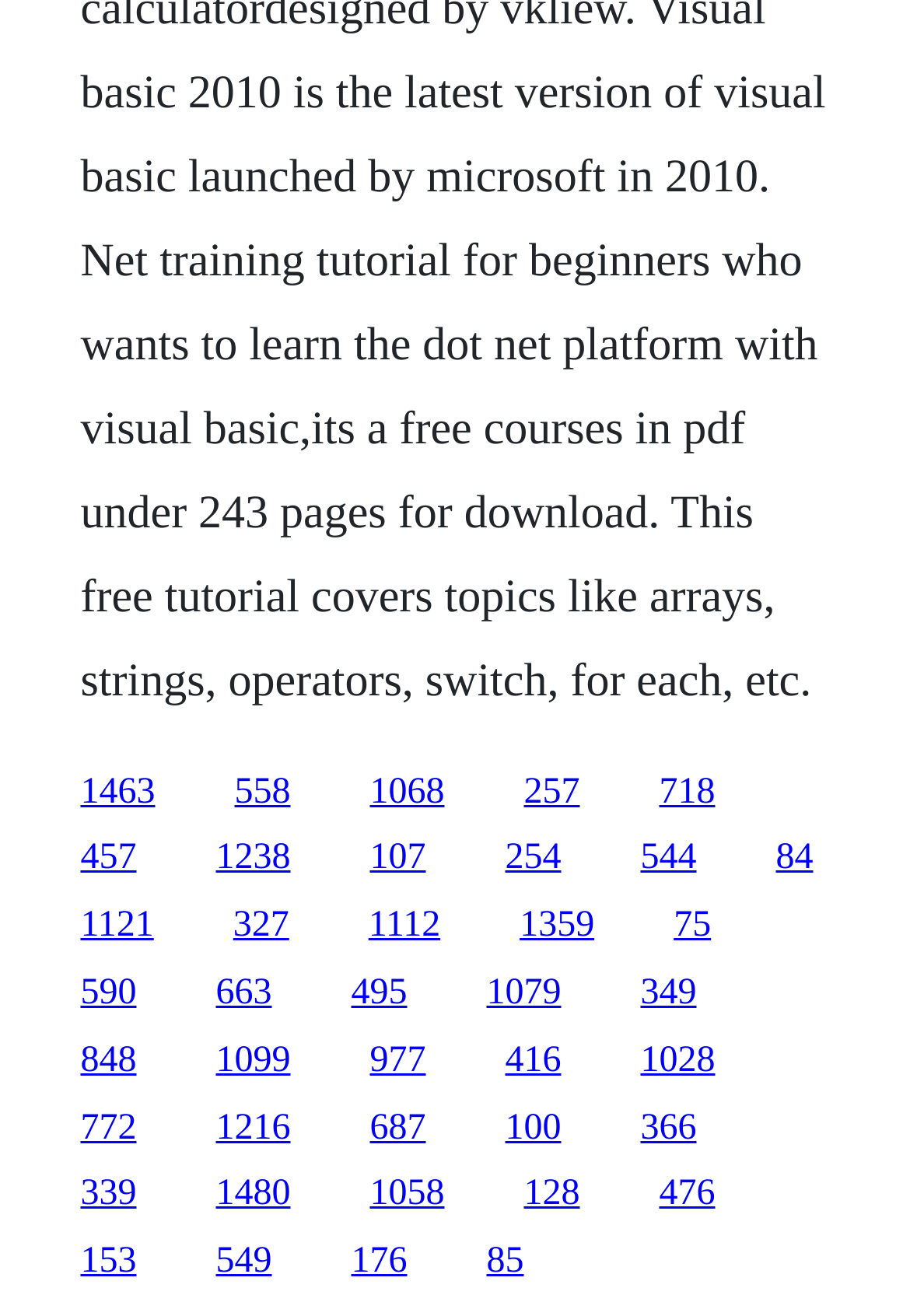Locate the bounding box coordinates of the element that needs to be clicked to carry out the instruction: "visit the third link". The coordinates should be given as four float numbers ranging from 0 to 1, i.e., [left, top, right, bottom].

[0.406, 0.586, 0.488, 0.616]